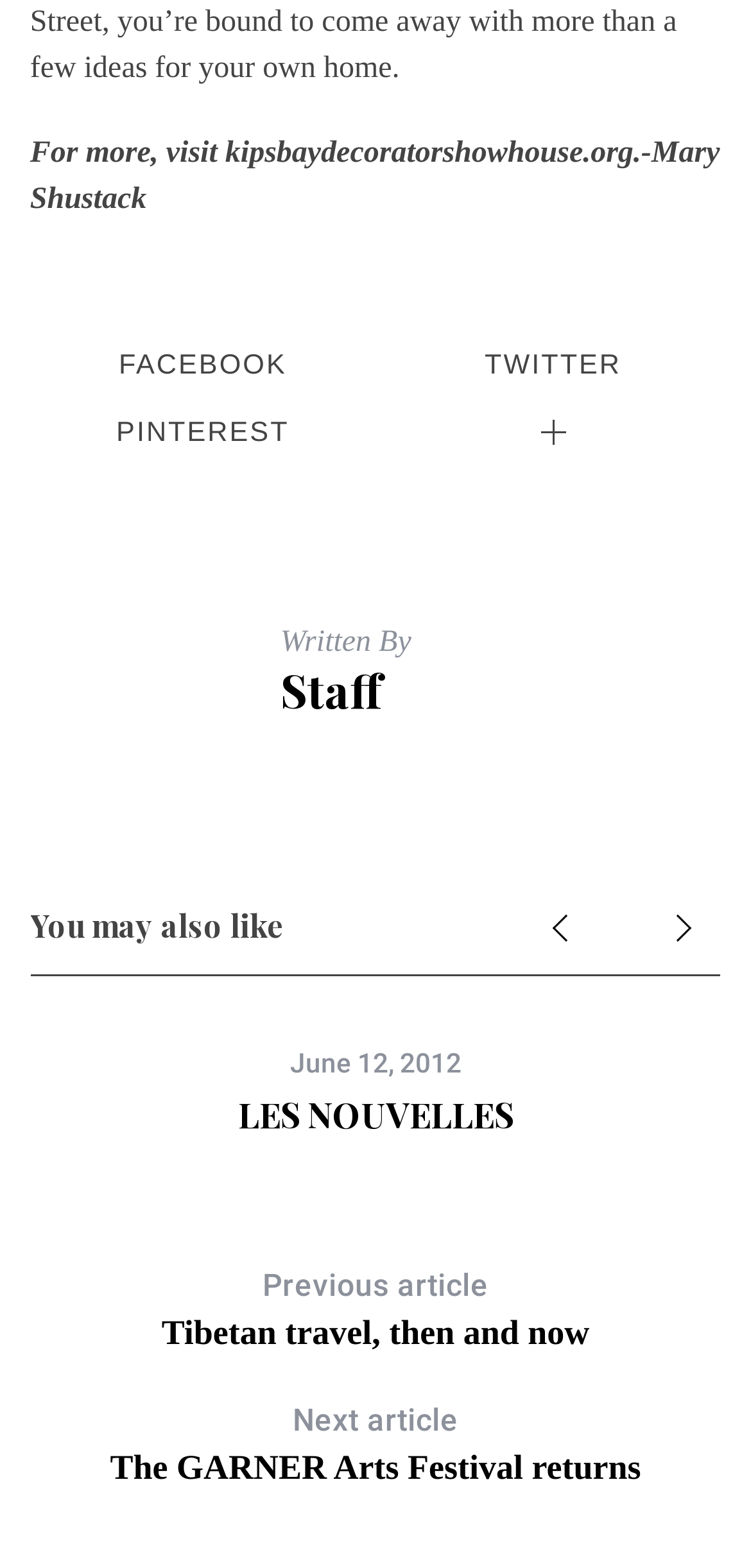Please specify the bounding box coordinates for the clickable region that will help you carry out the instruction: "explore 2019 Author Big Year".

None